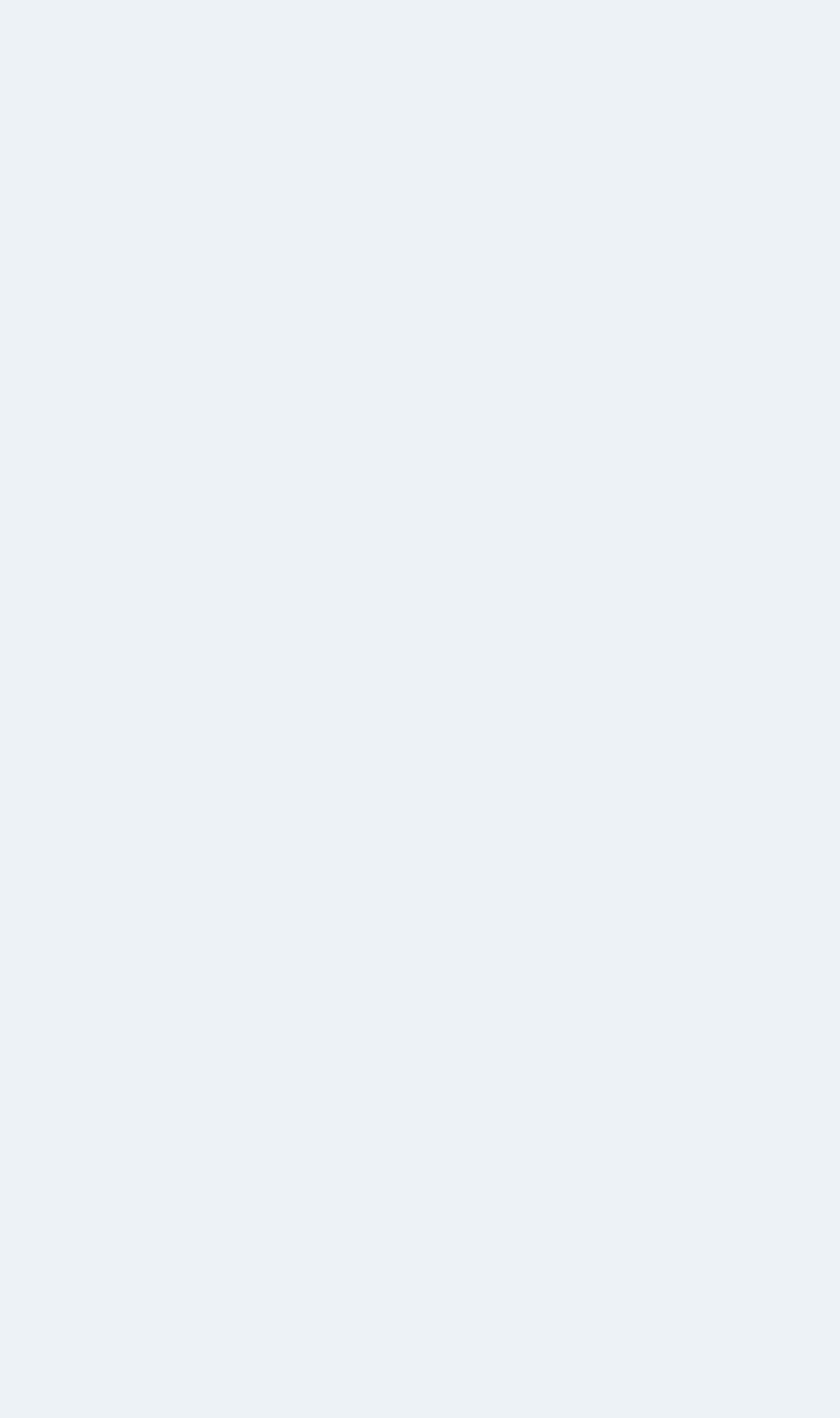Please determine the bounding box coordinates for the element with the description: "【服务感怀】五台农商银行文明服务有“三步” 多措并举提质效".

[0.067, 0.863, 0.896, 0.884]